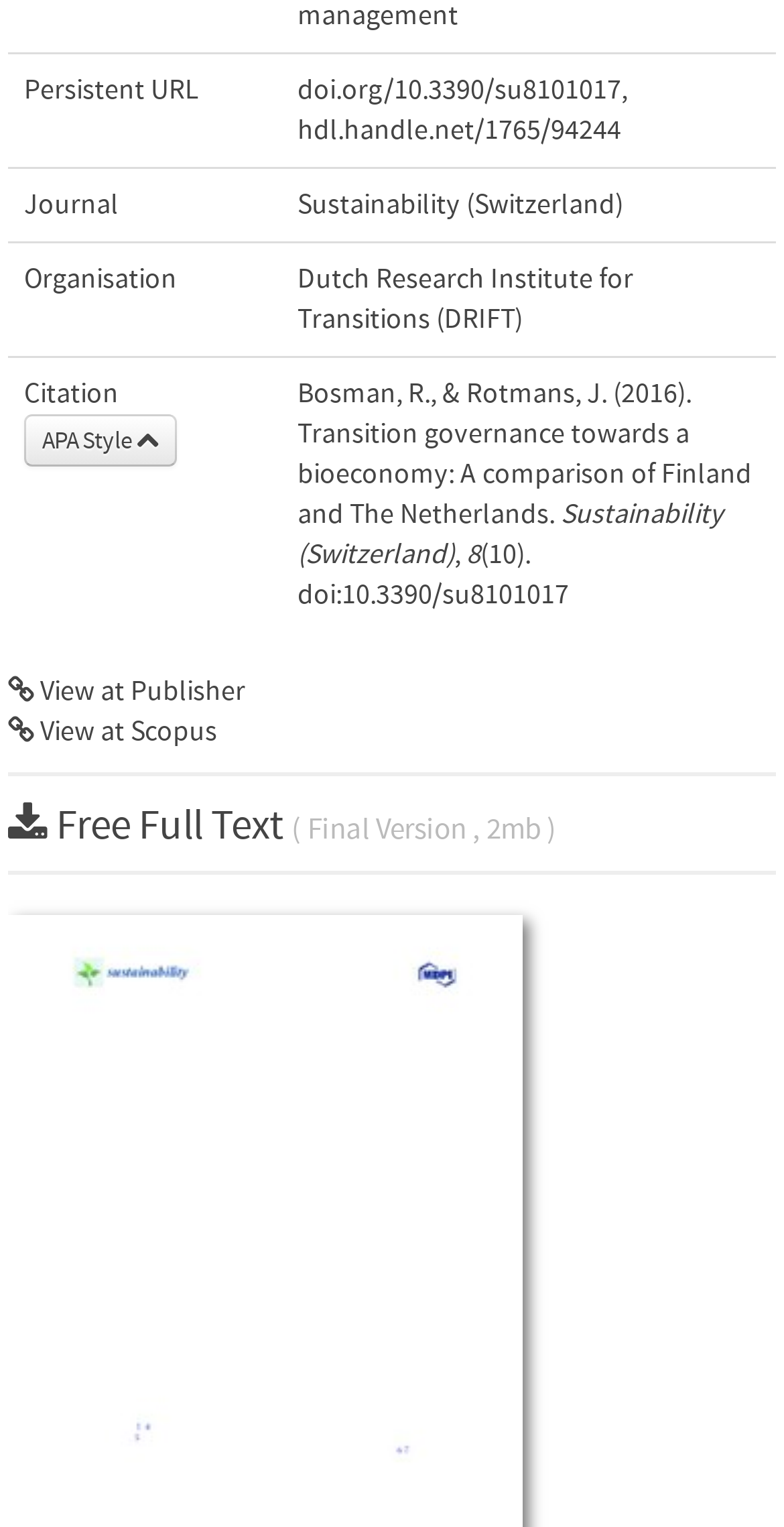Identify the bounding box coordinates of the specific part of the webpage to click to complete this instruction: "Download the full text".

[0.01, 0.526, 0.71, 0.557]